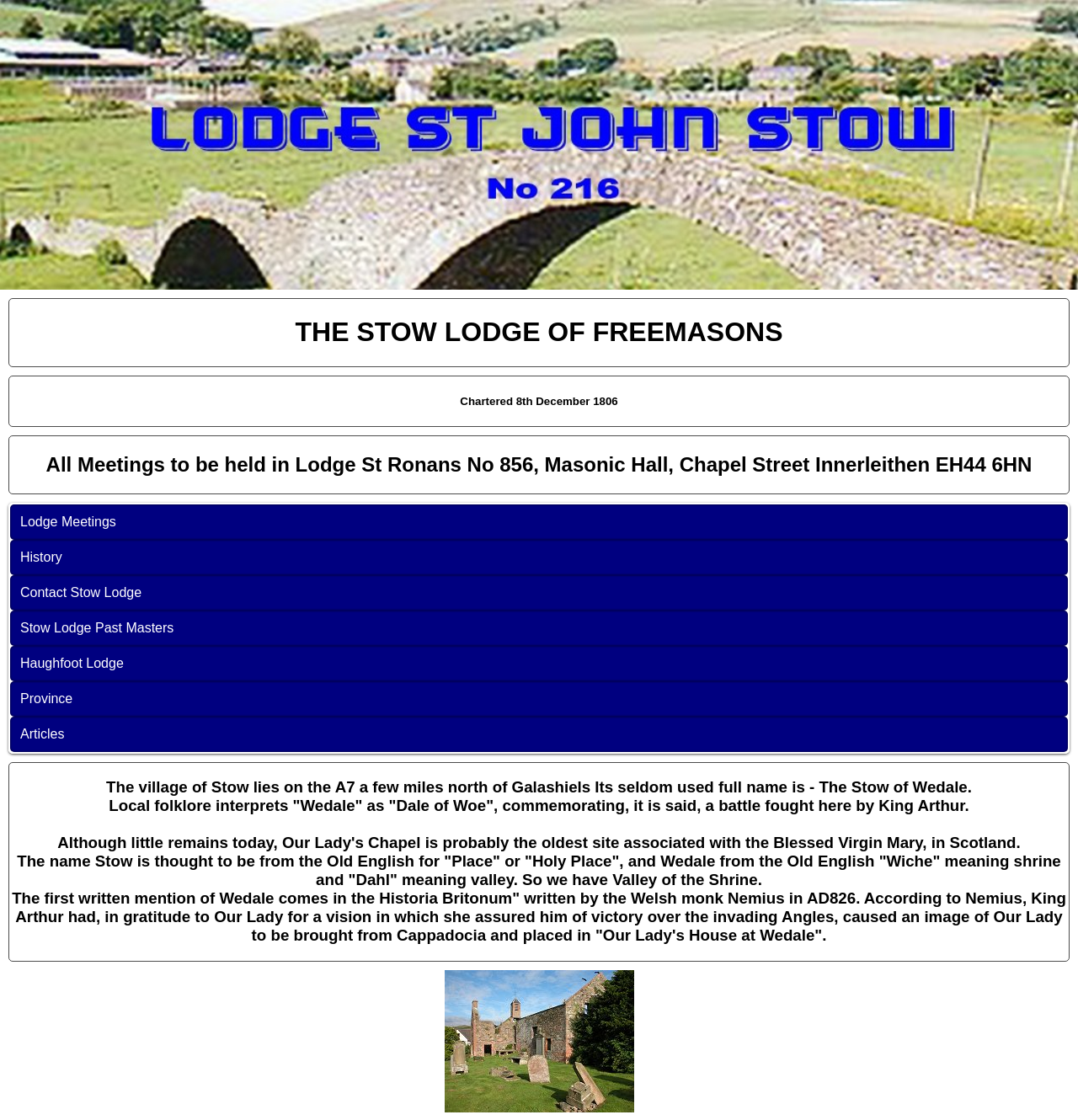Pinpoint the bounding box coordinates of the clickable element needed to complete the instruction: "Read about the History of the lodge". The coordinates should be provided as four float numbers between 0 and 1: [left, top, right, bottom].

[0.009, 0.482, 0.991, 0.513]